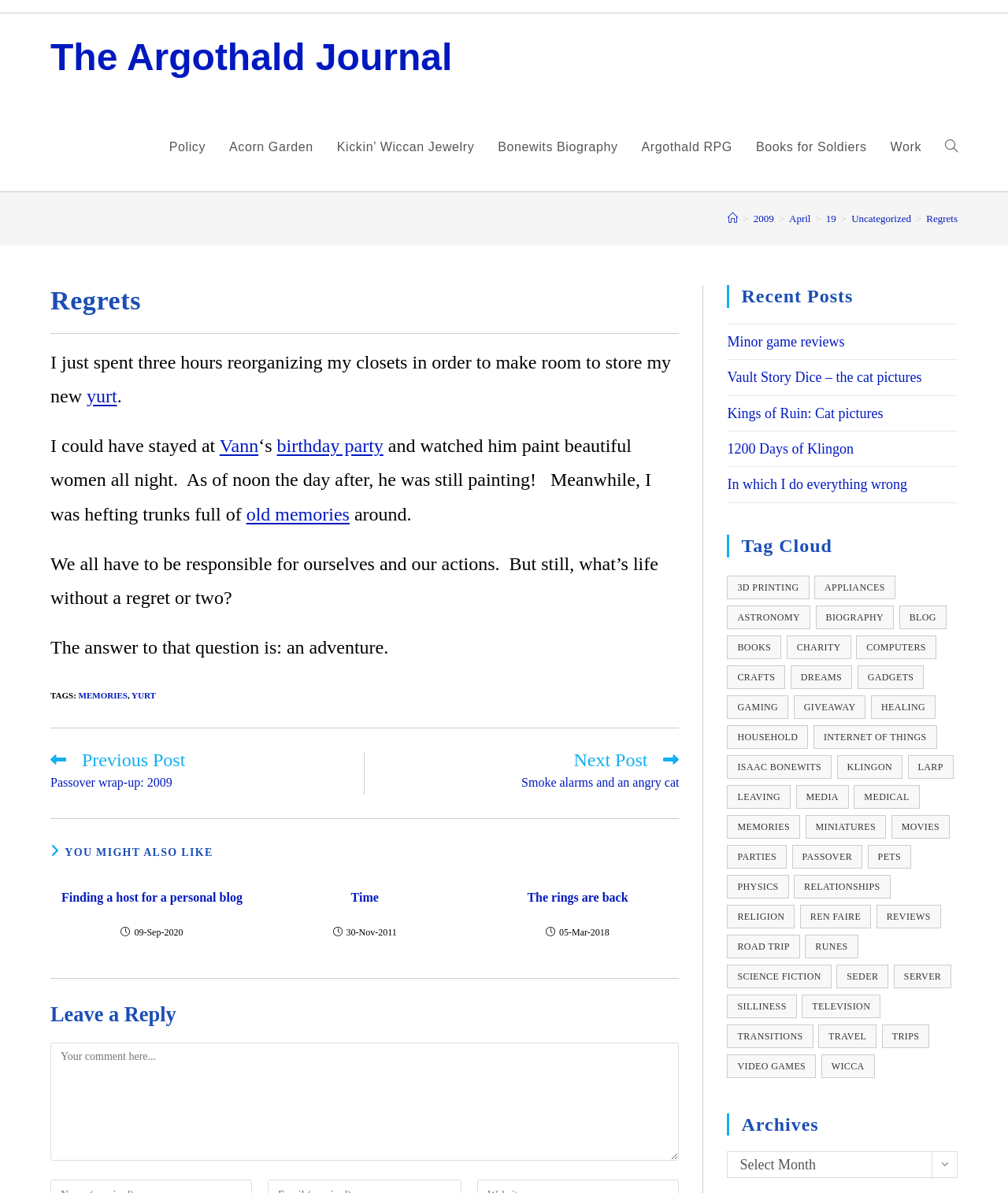Find and specify the bounding box coordinates that correspond to the clickable region for the instruction: "Click on the 'Policy' link".

[0.156, 0.086, 0.216, 0.16]